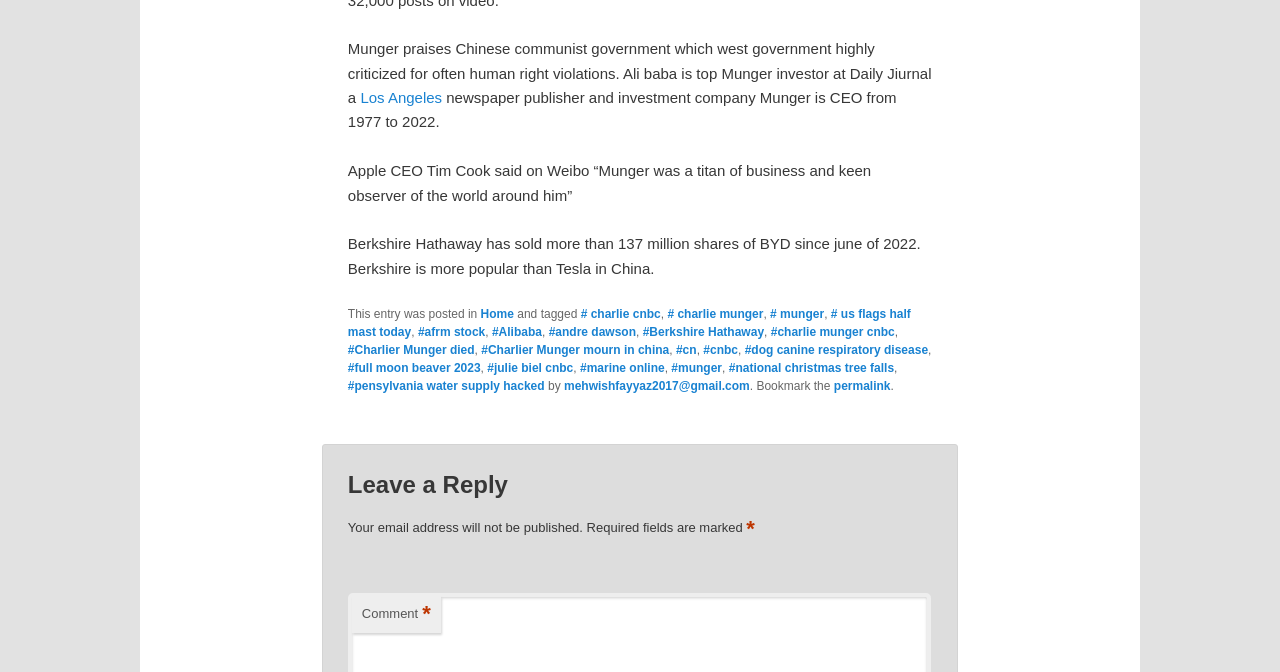Please locate the bounding box coordinates of the element that should be clicked to achieve the given instruction: "Click on the link to Charlie Munger".

[0.521, 0.457, 0.596, 0.478]